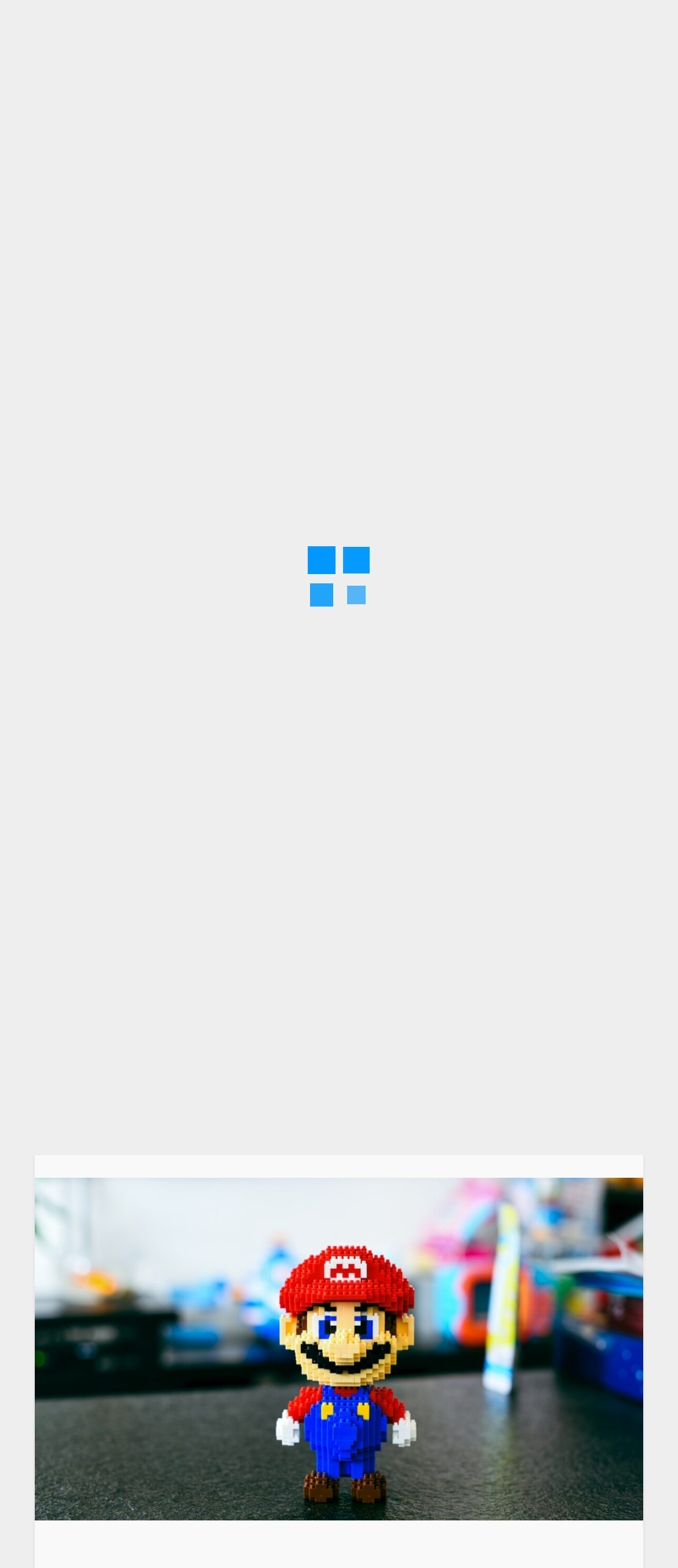How long does it take to read the current article?
Using the visual information, respond with a single word or phrase.

4 min